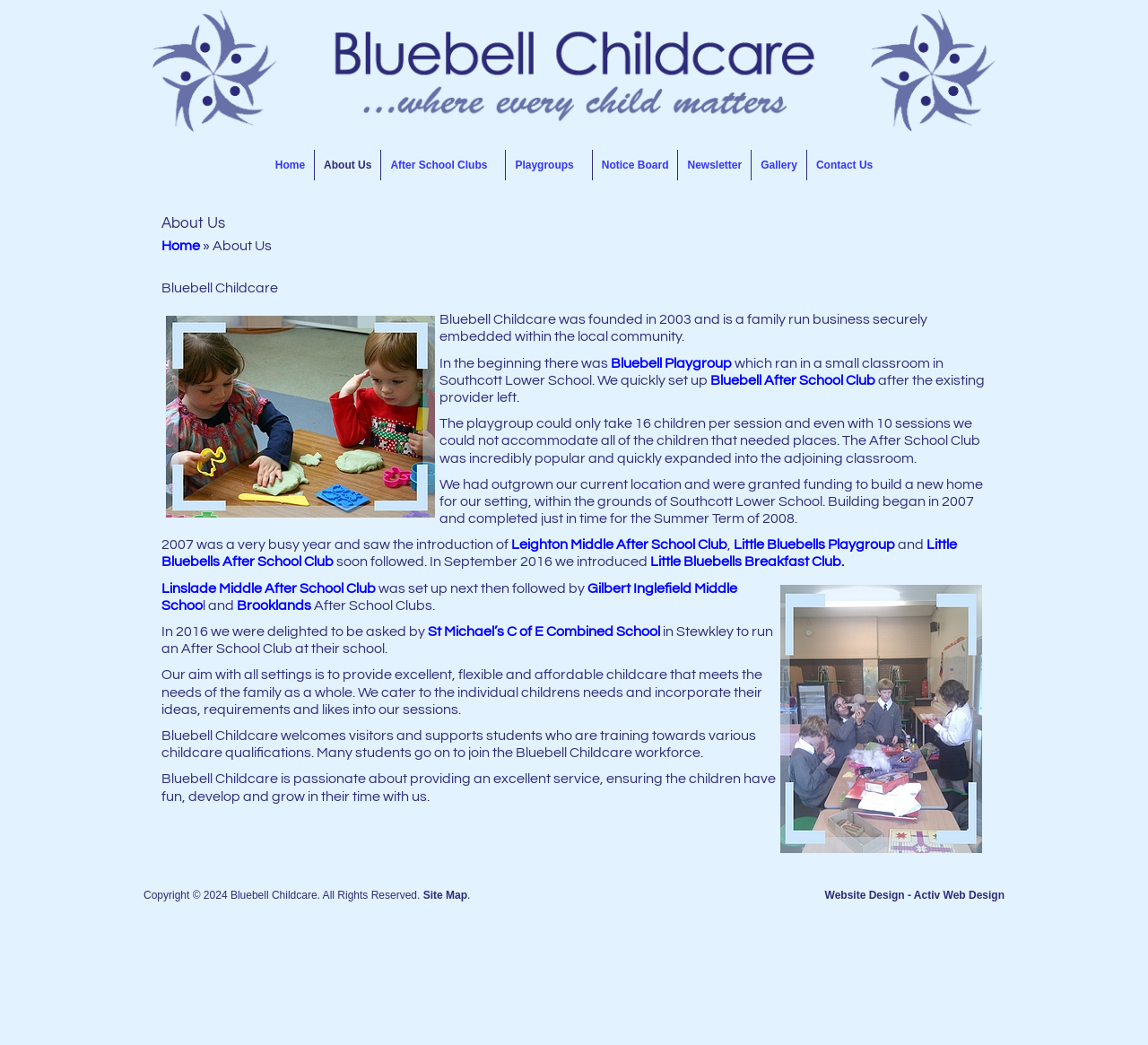Bounding box coordinates are specified in the format (top-left x, top-left y, bottom-right x, bottom-right y). All values are floating point numbers bounded between 0 and 1. Please provide the bounding box coordinate of the region this sentence describes: Brooklands

[0.206, 0.572, 0.271, 0.586]